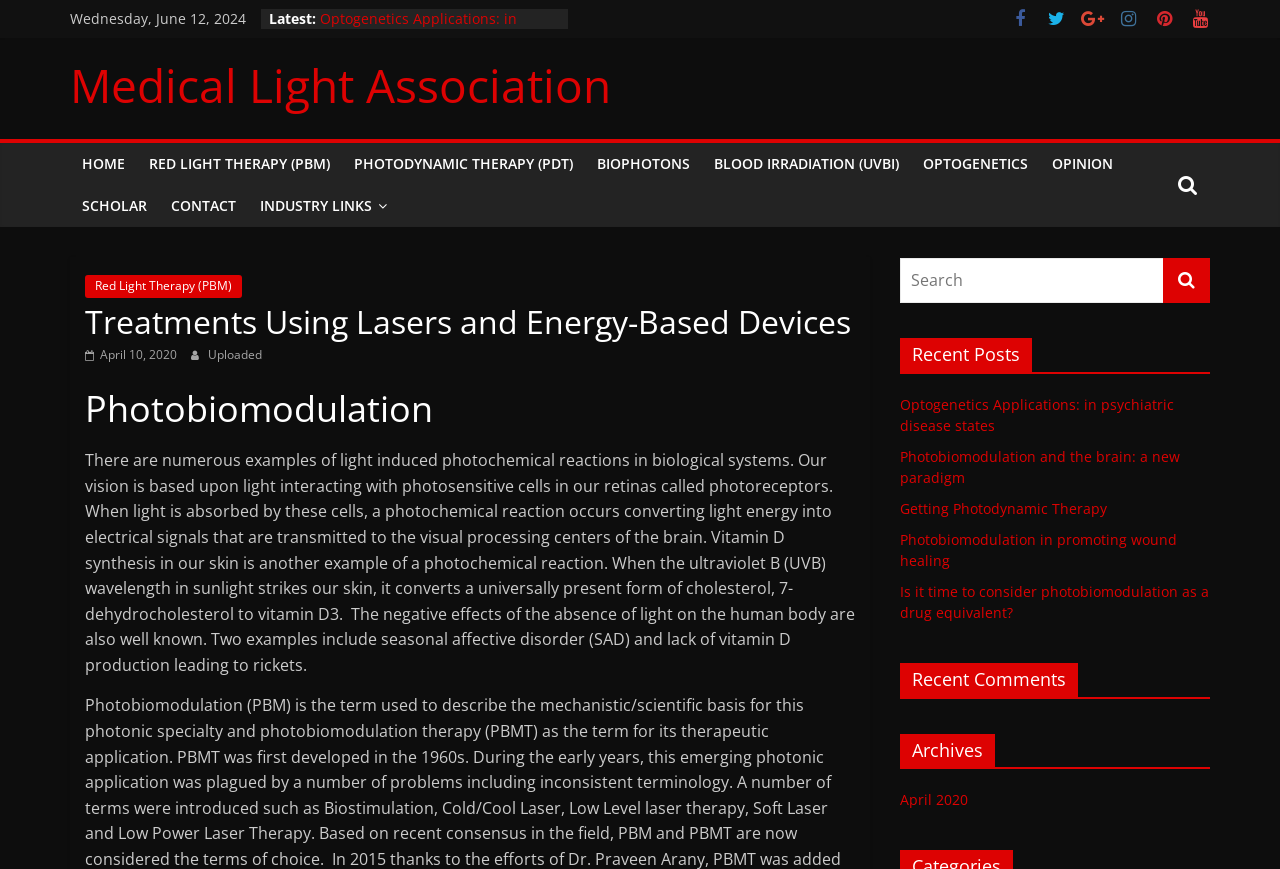Show the bounding box coordinates for the HTML element as described: "name="s" placeholder="Search"".

[0.703, 0.297, 0.909, 0.349]